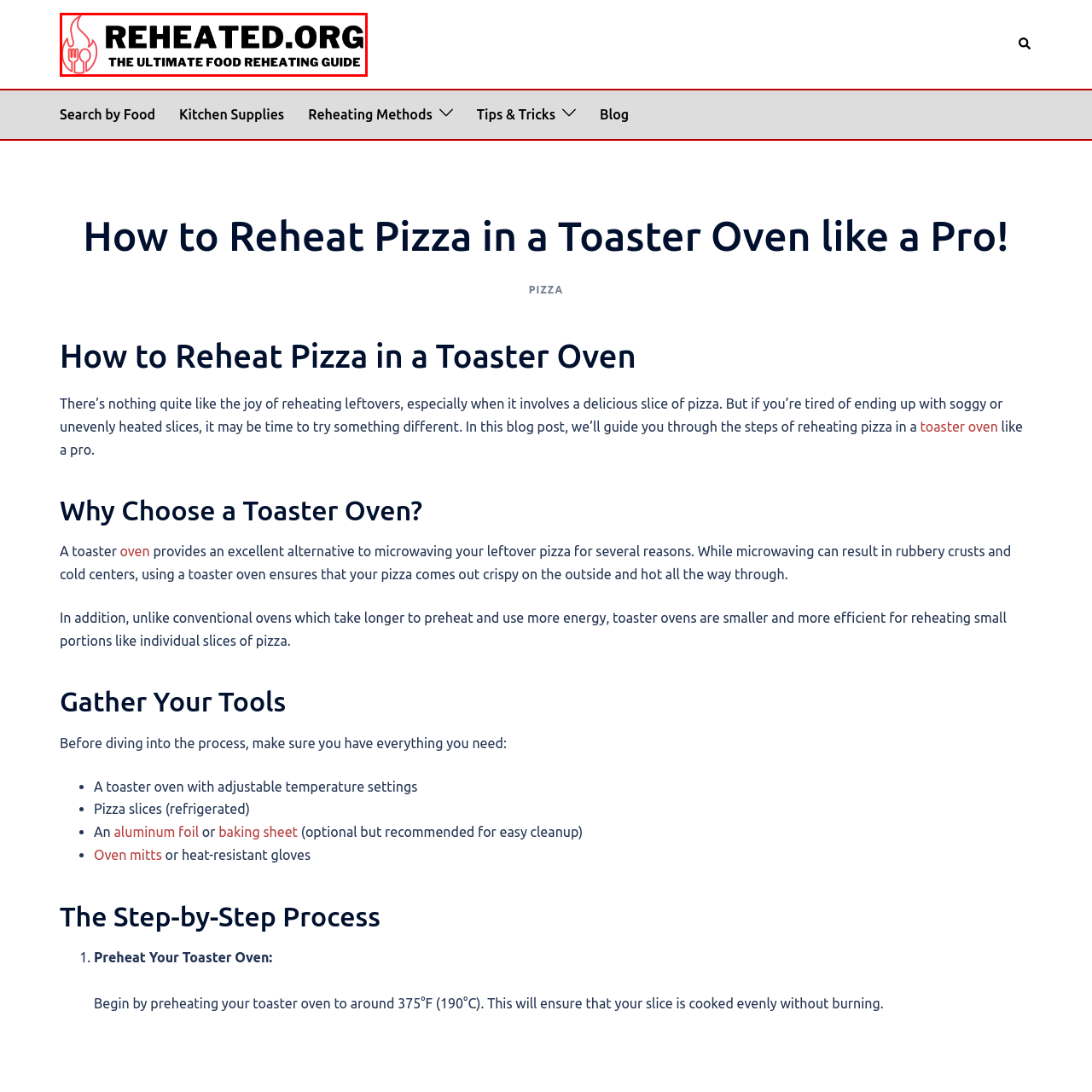Analyze the picture enclosed by the red bounding box and provide a single-word or phrase answer to this question:
What is the symbol above the name 'REHEATED.ORG'?

flame and utensils